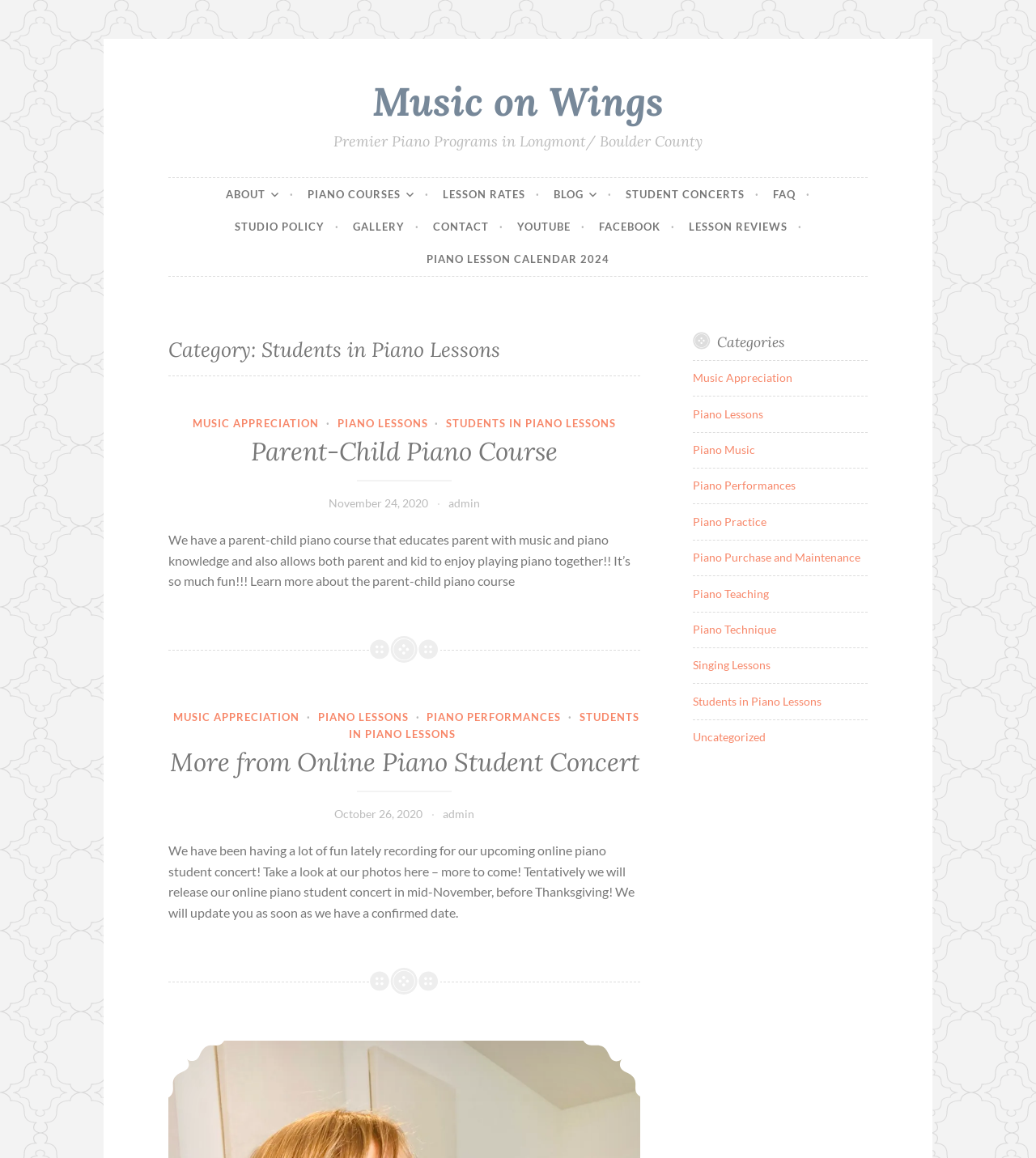Can you pinpoint the bounding box coordinates for the clickable element required for this instruction: "Read more about PLA monitors, expels U.S. guided-missile destroyer in China's Xisha territorial waters"? The coordinates should be four float numbers between 0 and 1, i.e., [left, top, right, bottom].

None